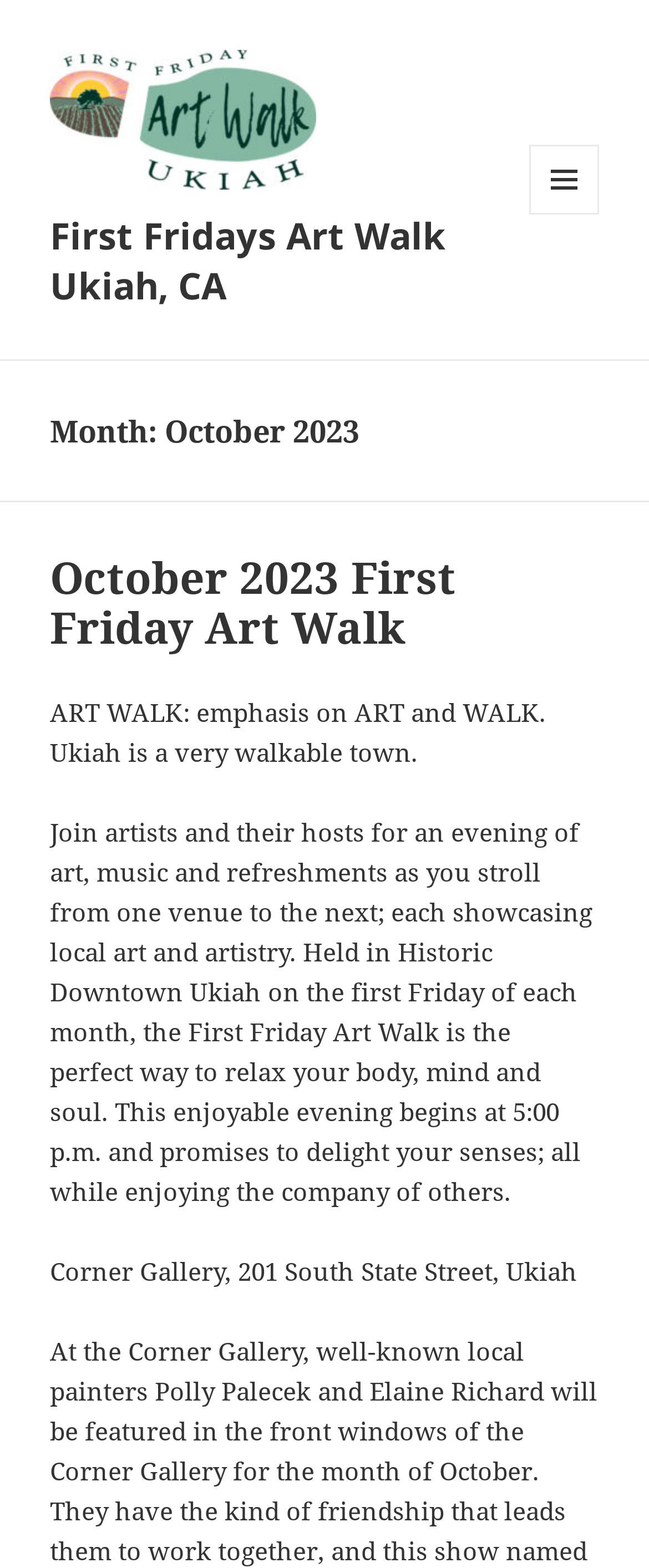What is the address of Corner Gallery?
Provide an in-depth answer to the question, covering all aspects.

The address of Corner Gallery can be found in the static text 'Corner Gallery, 201 South State Street, Ukiah' which provides information about one of the event venues.